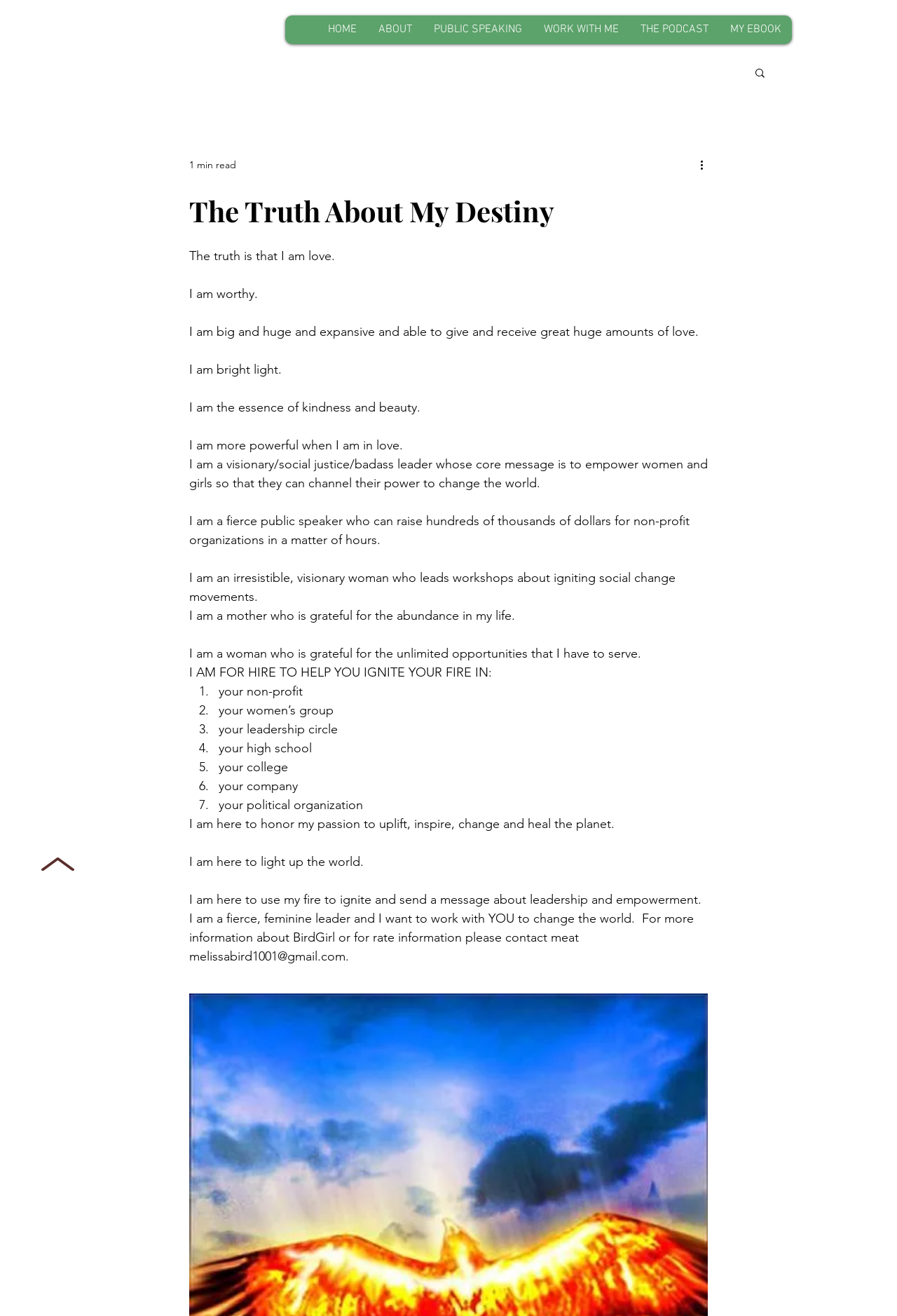Write an exhaustive caption that covers the webpage's main aspects.

This webpage is titled "The Truth About My Destiny" and appears to be a personal manifesto or bio page. At the top, there is a navigation menu with seven links: "HOME", "ABOUT", "PUBLIC SPEAKING", "WORK WITH ME", "THE PODCAST", "MY EBOOK", and a search button with a magnifying glass icon. 

Below the navigation menu, there is a heading with the same title as the webpage, followed by a series of paragraphs that describe the author's self-perception and values. The text is divided into short sentences, each starting with "I am", and they express the author's confidence, self-worth, and aspirations. The paragraphs are arranged vertically, with the first one starting from the top-left corner of the page.

On the right side of the page, there is a button labeled "More actions" with an icon, which is positioned below the navigation menu. 

The webpage also contains a list of services or areas where the author is available for hire, marked with numbers from 1 to 7, including non-profit organizations, women's groups, leadership circles, high schools, colleges, companies, and political organizations. 

At the bottom of the page, there are a few more paragraphs that reiterate the author's passion for uplifting and inspiring others, and her desire to work with others to change the world. The page ends with a call to action, providing an email address for more information or to contact the author.